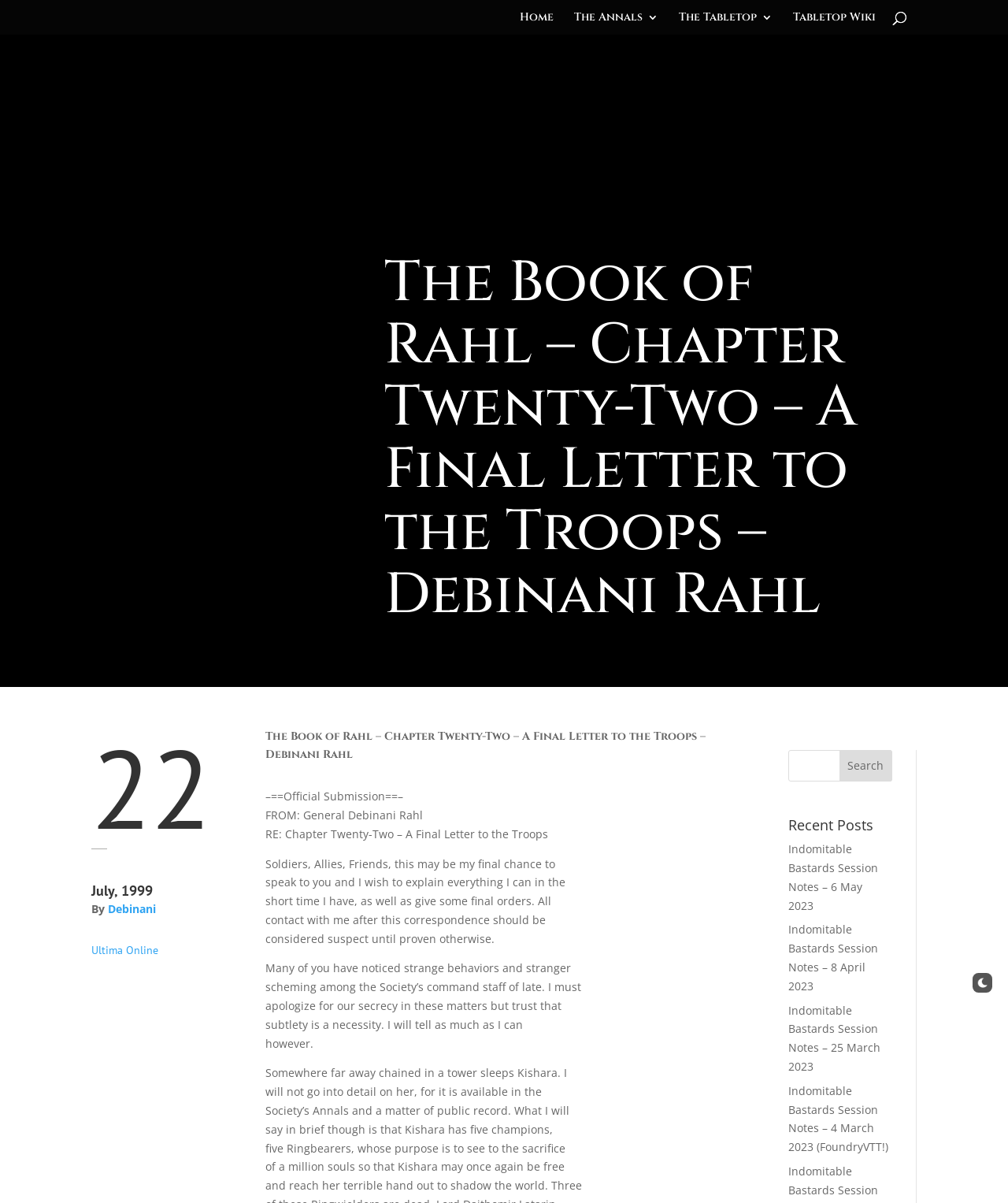Offer an in-depth caption of the entire webpage.

This webpage appears to be a blog or journal entry from a fictional character, General Debinani Rahl, addressed to soldiers, allies, and friends. The page has a navigation menu at the top with links to "Home", "The Annals 3", "The Tabletop 3", and "Tabletop Wiki". There is also a search bar at the top.

The main content of the page is a letter from General Debinani Rahl, which takes up most of the page. The letter is divided into several paragraphs, each discussing a different topic. The text is dense and appears to be a narrative or exposition.

To the left of the main content, there is a section with the title "Recent Posts" that lists several links to other blog entries, including "Indomitable Bastards Session Notes" from various dates.

At the bottom right of the page, there is a small image of a light.

There are no other images on the page besides the light icon. The overall layout is focused on the text content, with a simple navigation menu and a small image at the bottom.